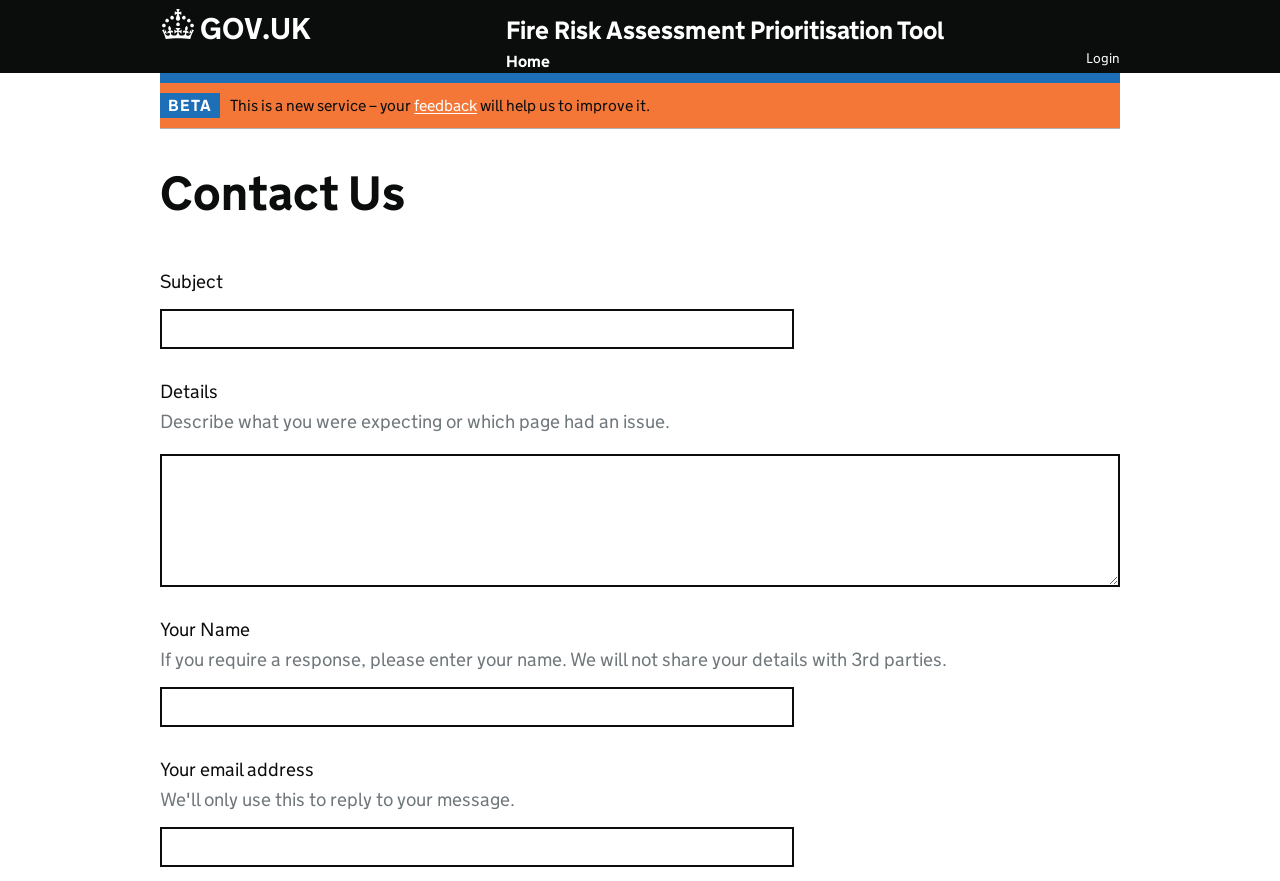Bounding box coordinates are specified in the format (top-left x, top-left y, bottom-right x, bottom-right y). All values are floating point numbers bounded between 0 and 1. Please provide the bounding box coordinate of the region this sentence describes: feedback

[0.323, 0.109, 0.373, 0.131]